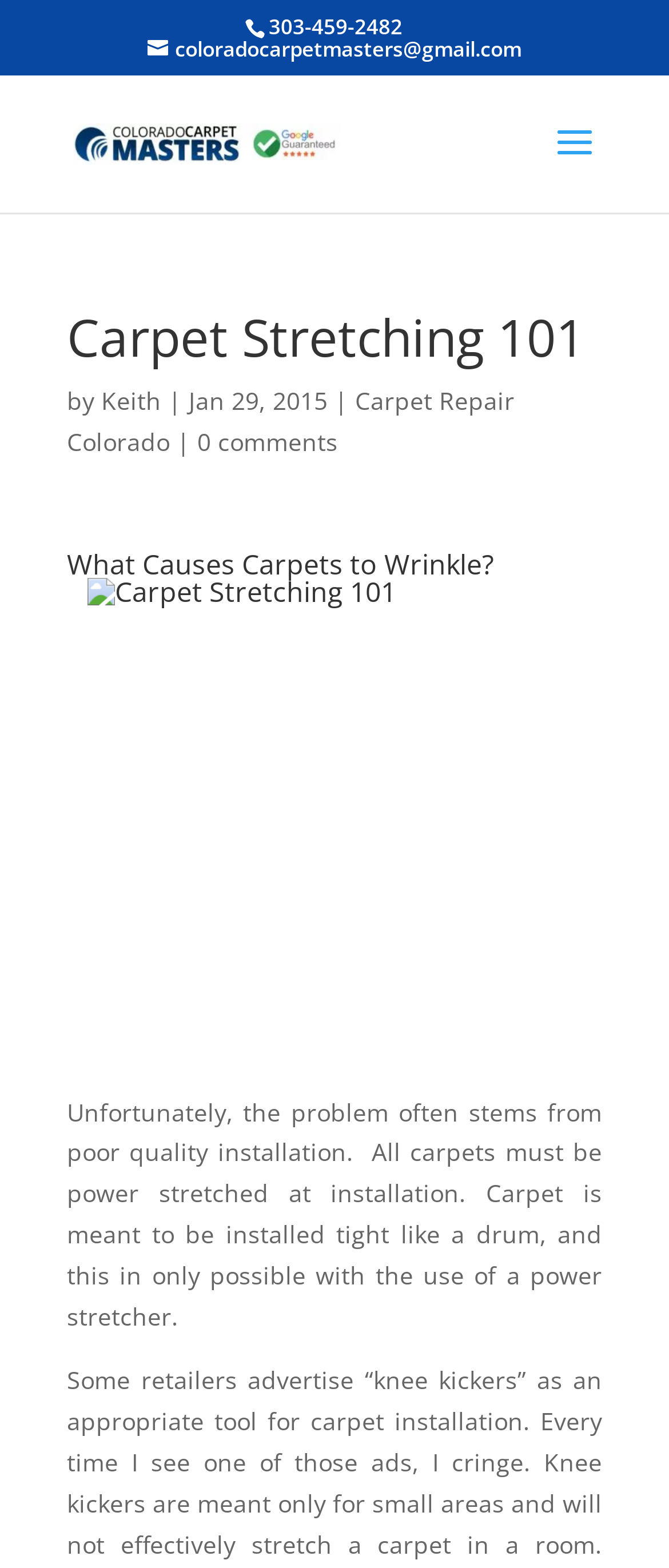What is the date of the article 'Carpet Stretching 101'?
Give a comprehensive and detailed explanation for the question.

I found the date by looking at the static text element with the bounding box coordinates [0.282, 0.245, 0.49, 0.266] which contains the date 'Jan 29, 2015'. This element is a child of the heading element with the text 'Carpet Stretching 101'.